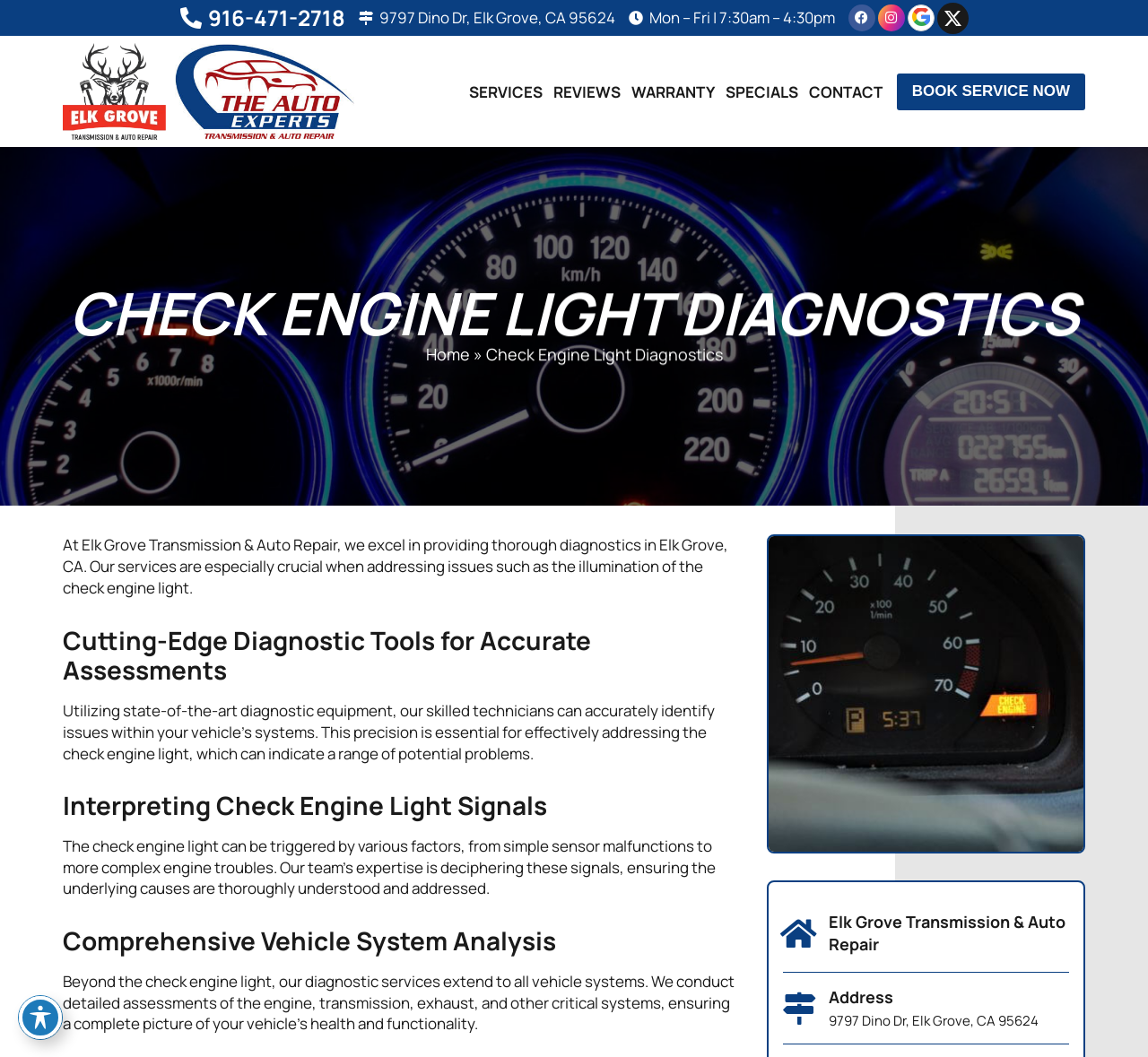Respond to the question below with a single word or phrase: What are the business hours of Elk Grove Transmission & Auto Repair?

Mon – Fri | 7:30am – 4:30pm